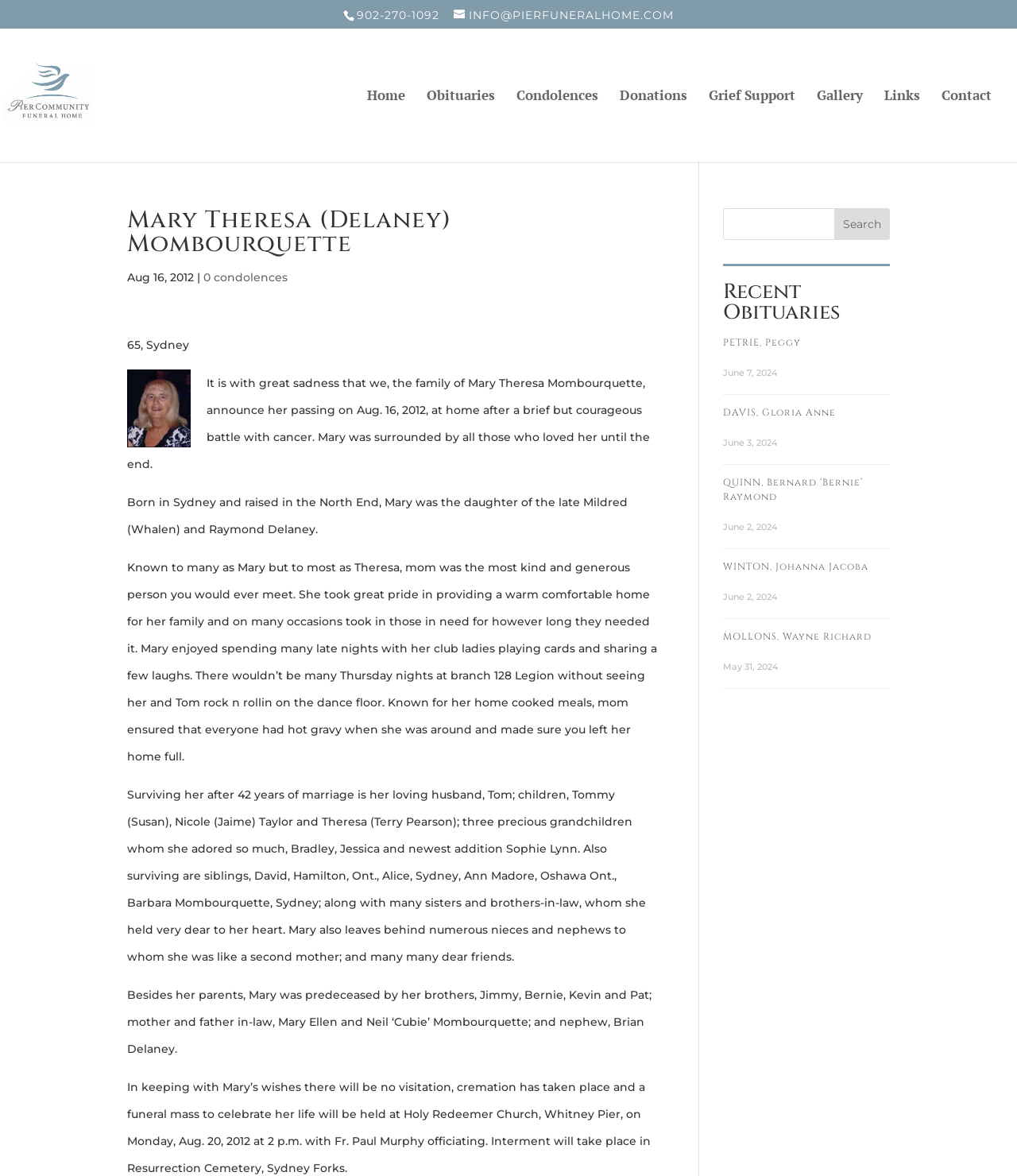How old was Mary when she passed away?
Using the image as a reference, answer the question in detail.

The age of Mary at the time of her passing can be found in the StaticText element on the webpage, which reads '65, Sydney'.